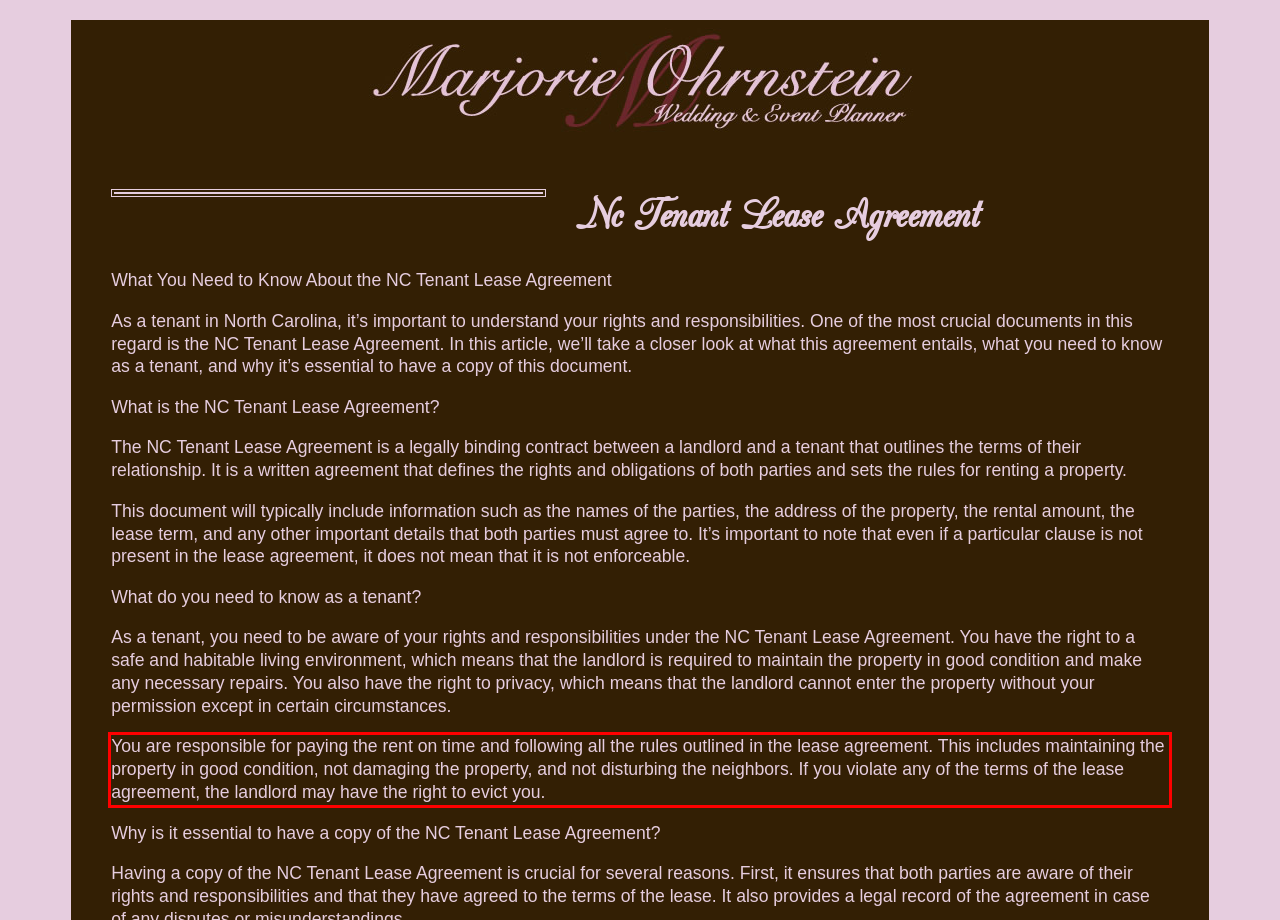Examine the screenshot of the webpage, locate the red bounding box, and generate the text contained within it.

You are responsible for paying the rent on time and following all the rules outlined in the lease agreement. This includes maintaining the property in good condition, not damaging the property, and not disturbing the neighbors. If you violate any of the terms of the lease agreement, the landlord may have the right to evict you.